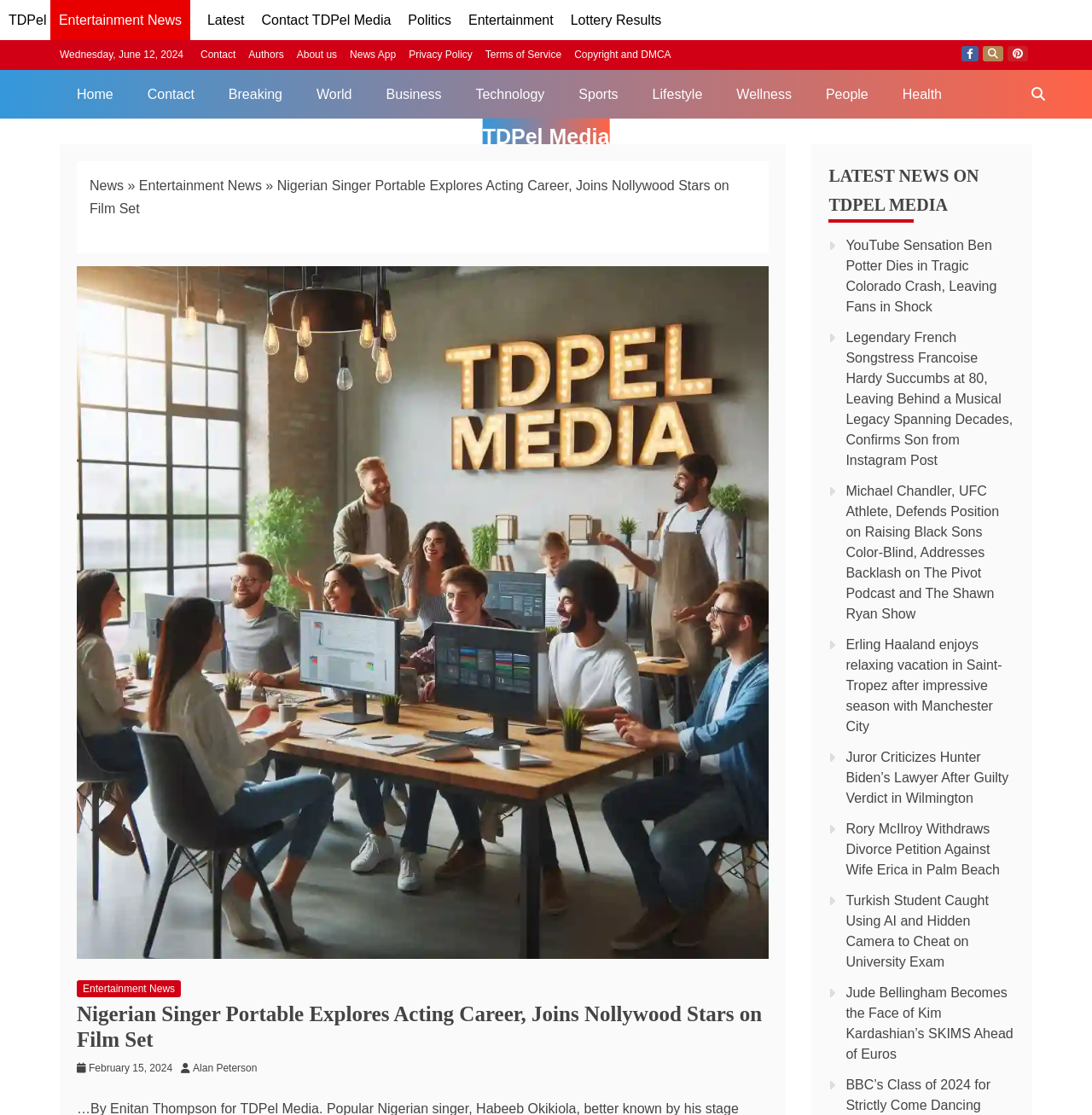Identify and provide the bounding box for the element described by: "+ View all".

None